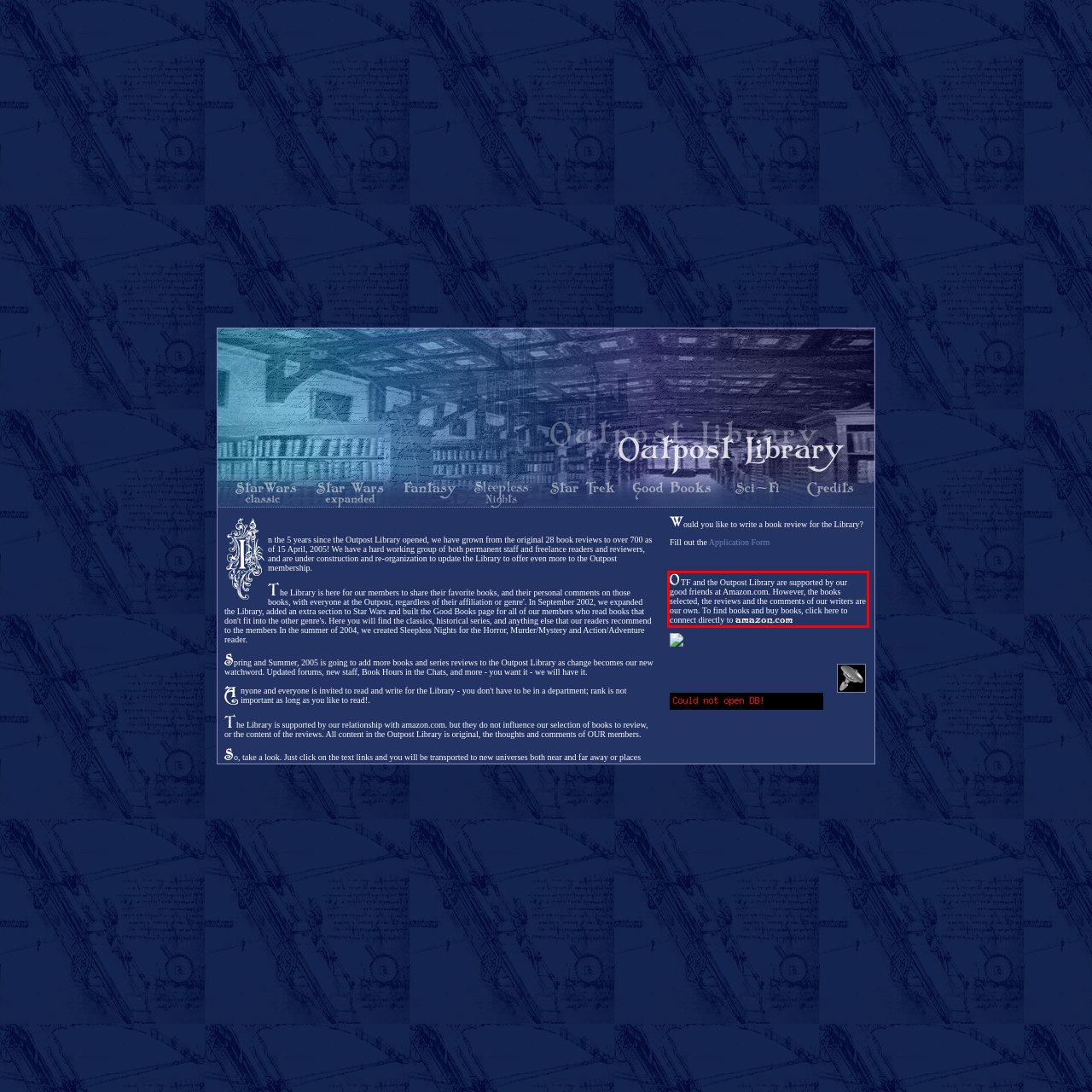Please extract the text content within the red bounding box on the webpage screenshot using OCR.

TF and the Outpost Library are supported by our good friends at Amazon.com. However, the books selected, the reviews and the comments of our writers are our own. To find books and buy books, click here to connect directly to